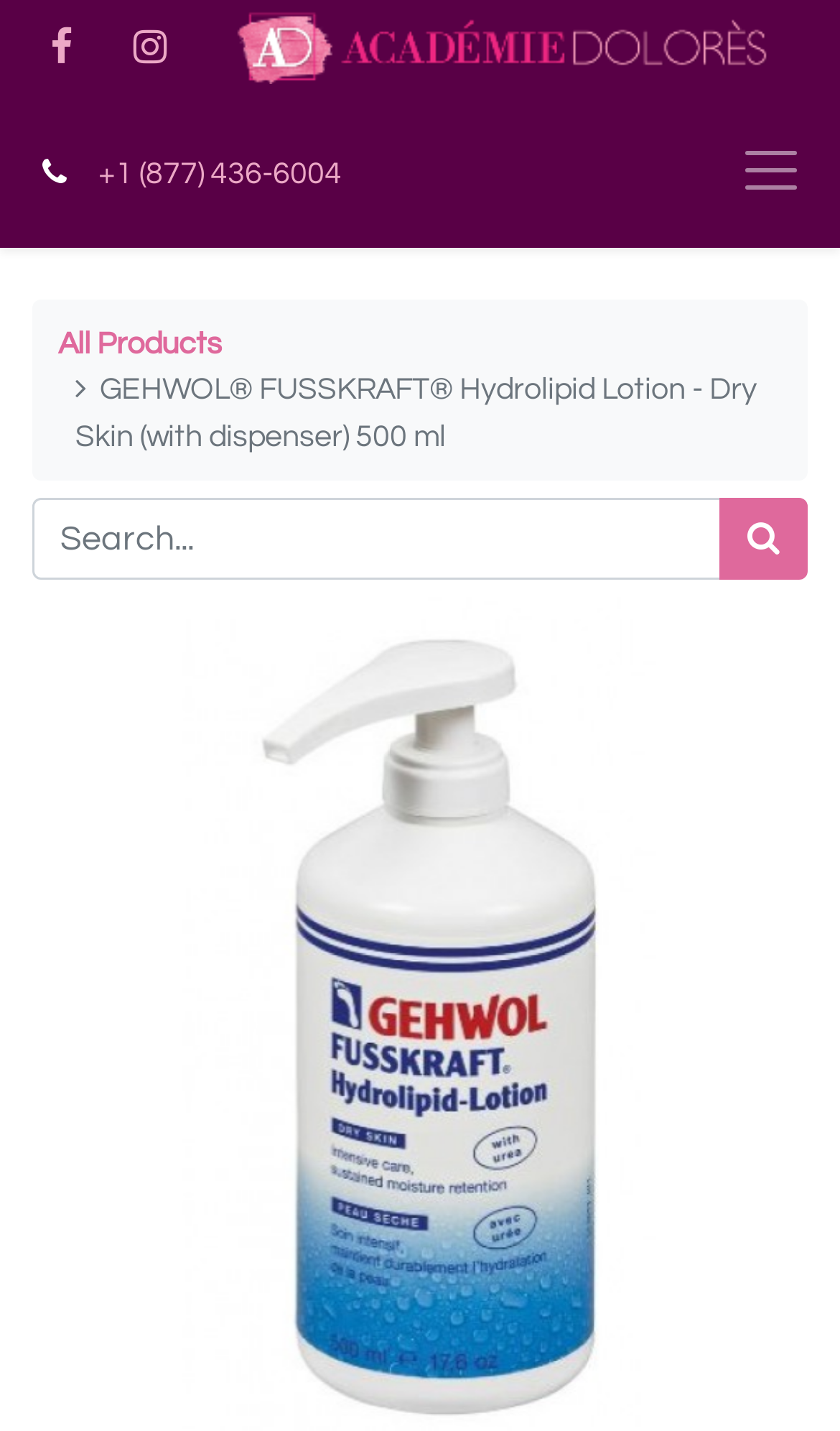Determine the bounding box coordinates of the region I should click to achieve the following instruction: "View all products". Ensure the bounding box coordinates are four float numbers between 0 and 1, i.e., [left, top, right, bottom].

[0.069, 0.228, 0.264, 0.251]